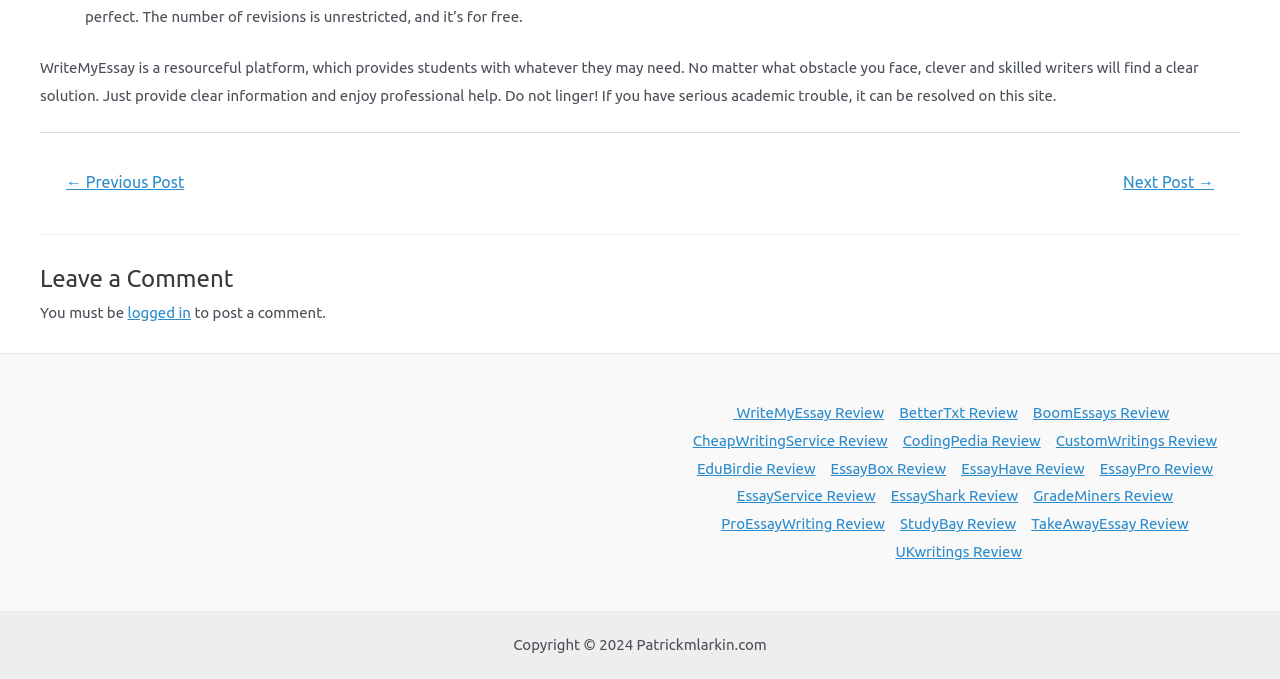Who owns the copyright of this website?
Use the image to give a comprehensive and detailed response to the question.

The footer text 'Copyright © 2024 Patrickmlarkin.com' indicates that the website's copyright is owned by Patrickmlarkin.com.